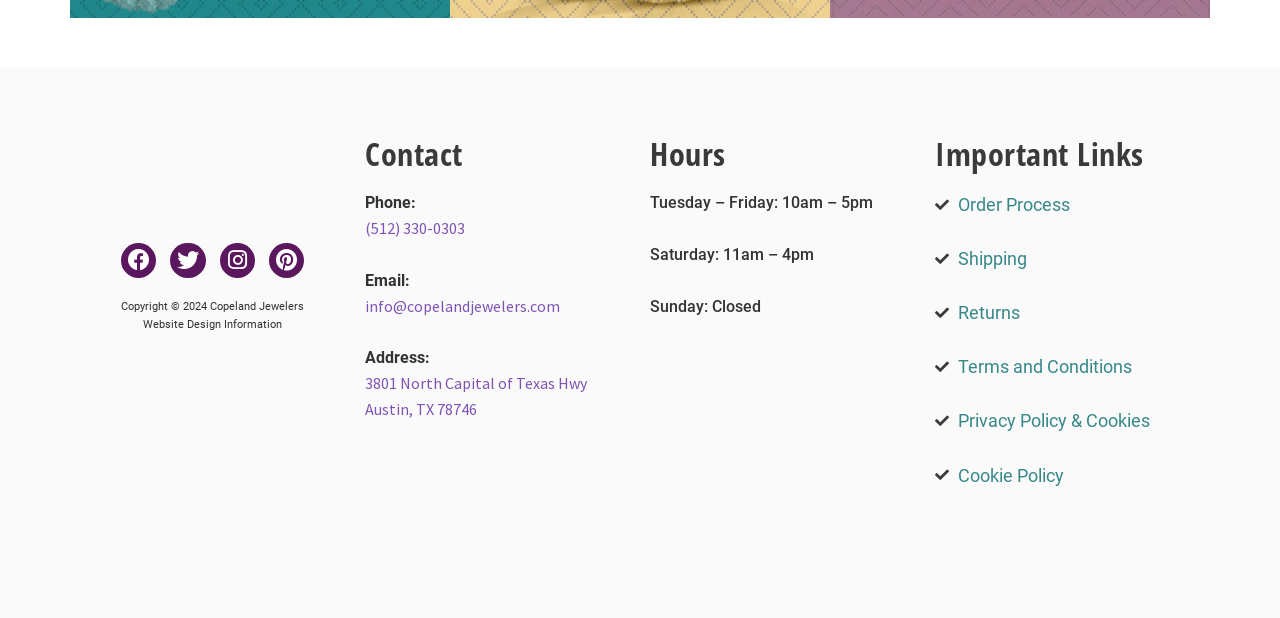What is the phone number of the jewelers?
Please answer the question with as much detail and depth as you can.

The 'Phone:' section under the 'Contact' heading has a link with the phone number '(512) 330-0303', which is the phone number of the jewelers.